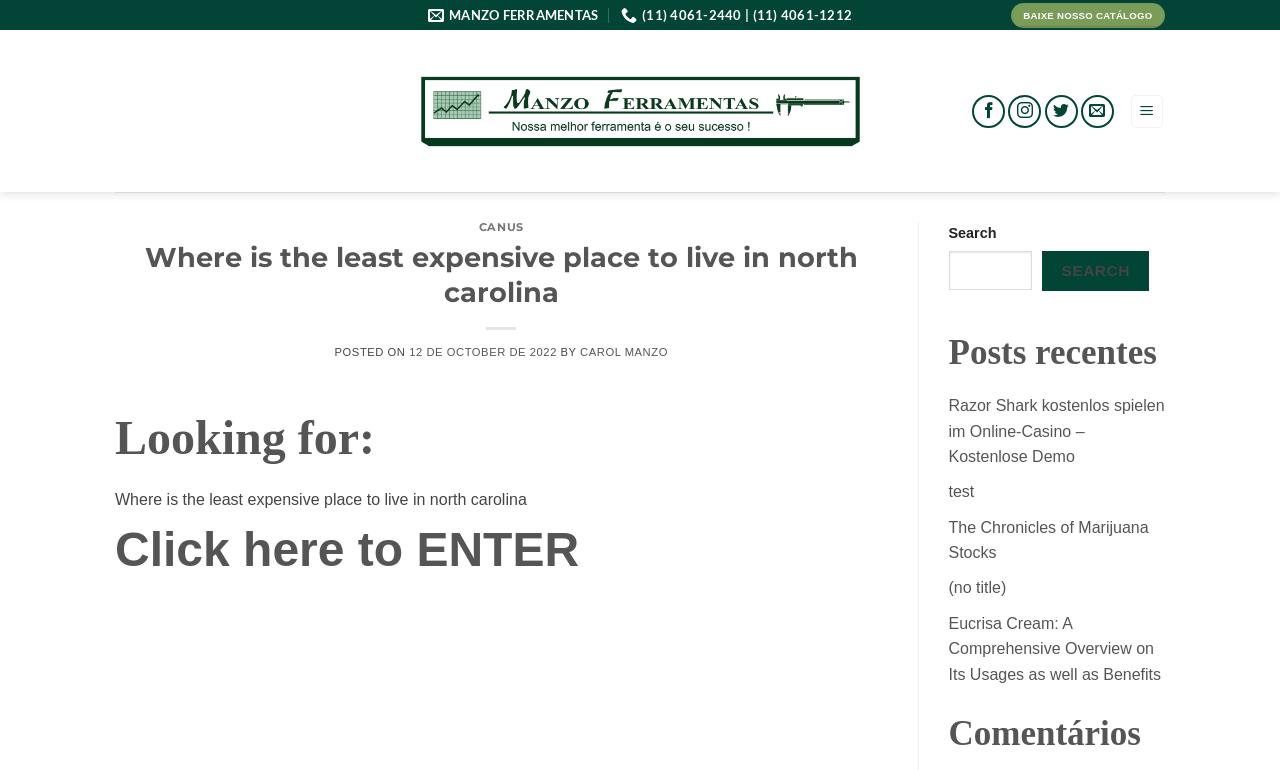Answer the question below in one word or phrase:
How many recent posts are listed?

5